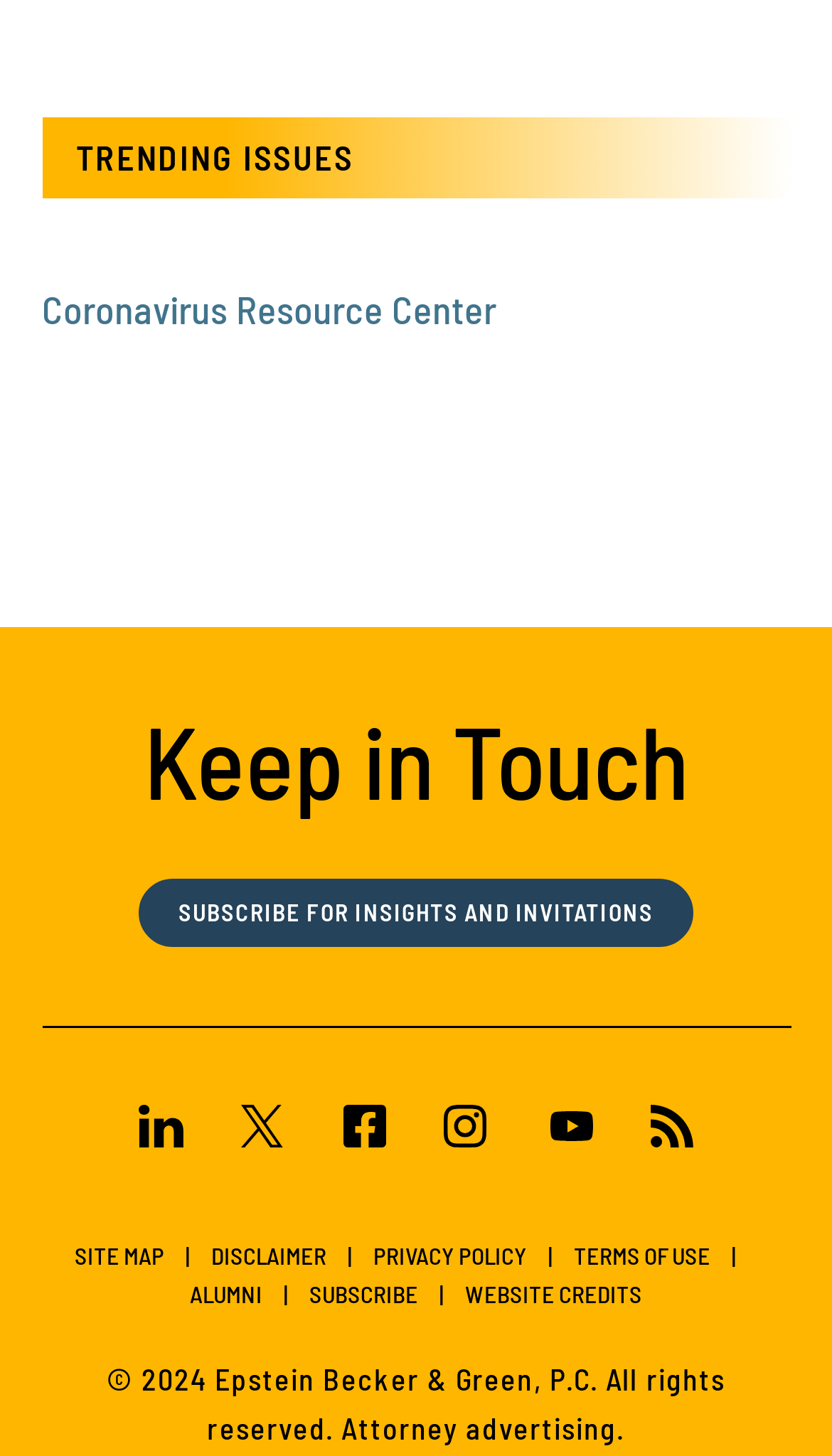How many social media links are present?
Please provide a comprehensive answer based on the visual information in the image.

There are 5 social media links present on the webpage, namely Linkedin, Twitter, Facebook, Instagram, and Youtube, each with its corresponding image icon.